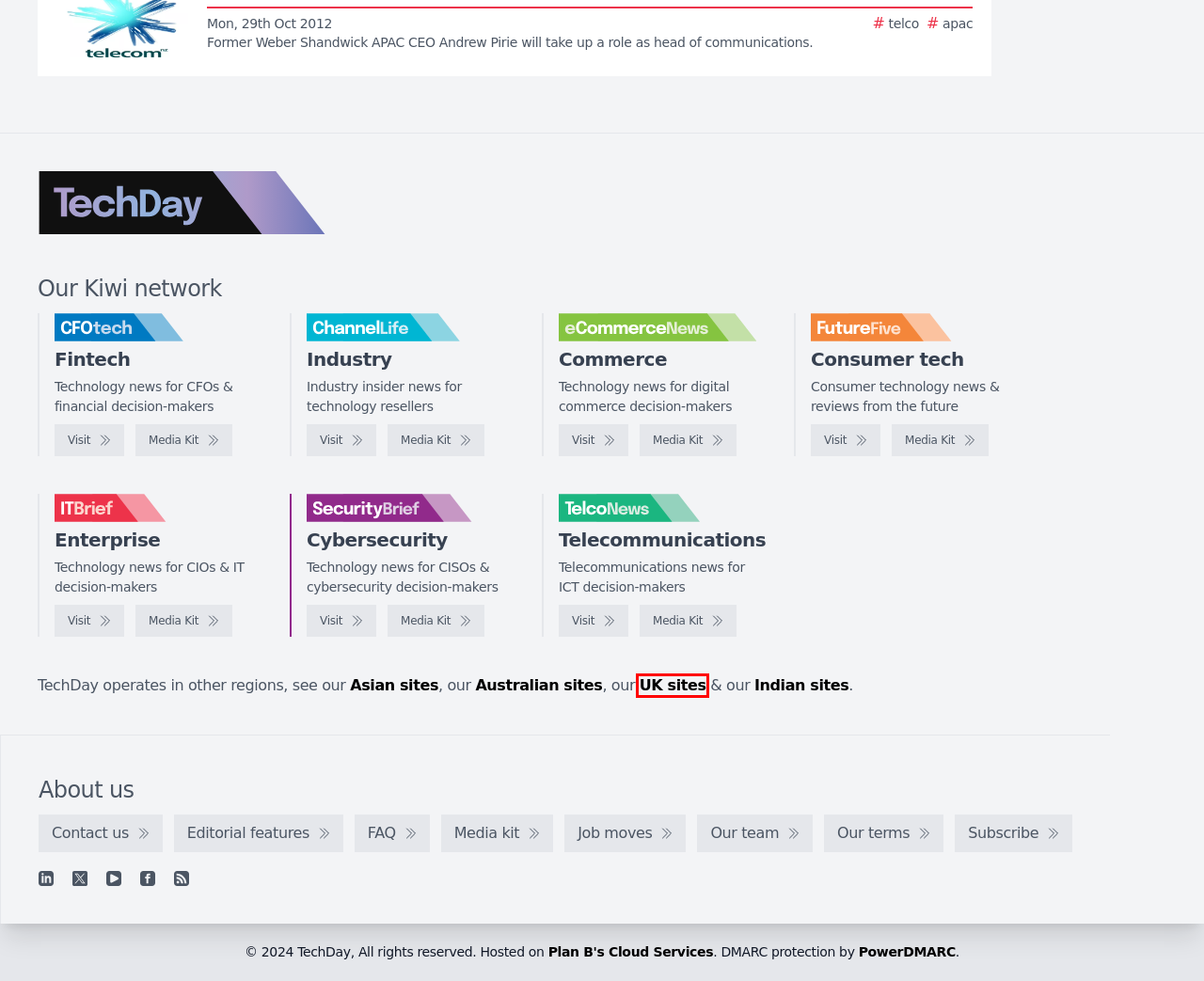You are provided with a screenshot of a webpage containing a red rectangle bounding box. Identify the webpage description that best matches the new webpage after the element in the bounding box is clicked. Here are the potential descriptions:
A. eCommerceNews New Zealand - Media kit
B. SecurityBrief New Zealand - Media kit
C. FutureFive New Zealand - Consumer technology news & reviews from the future
D. IT Brief New Zealand - Technology news for CIOs & IT decision-makers
E. ChannelLife New Zealand - Industry insider news for technology resellers
F. TechDay UK - The United Kingdom's, technology news network
G. SecurityBrief New Zealand - Technology news for CISOs & cybersecurity decision-makers
H. FutureFive New Zealand - Media kit

F